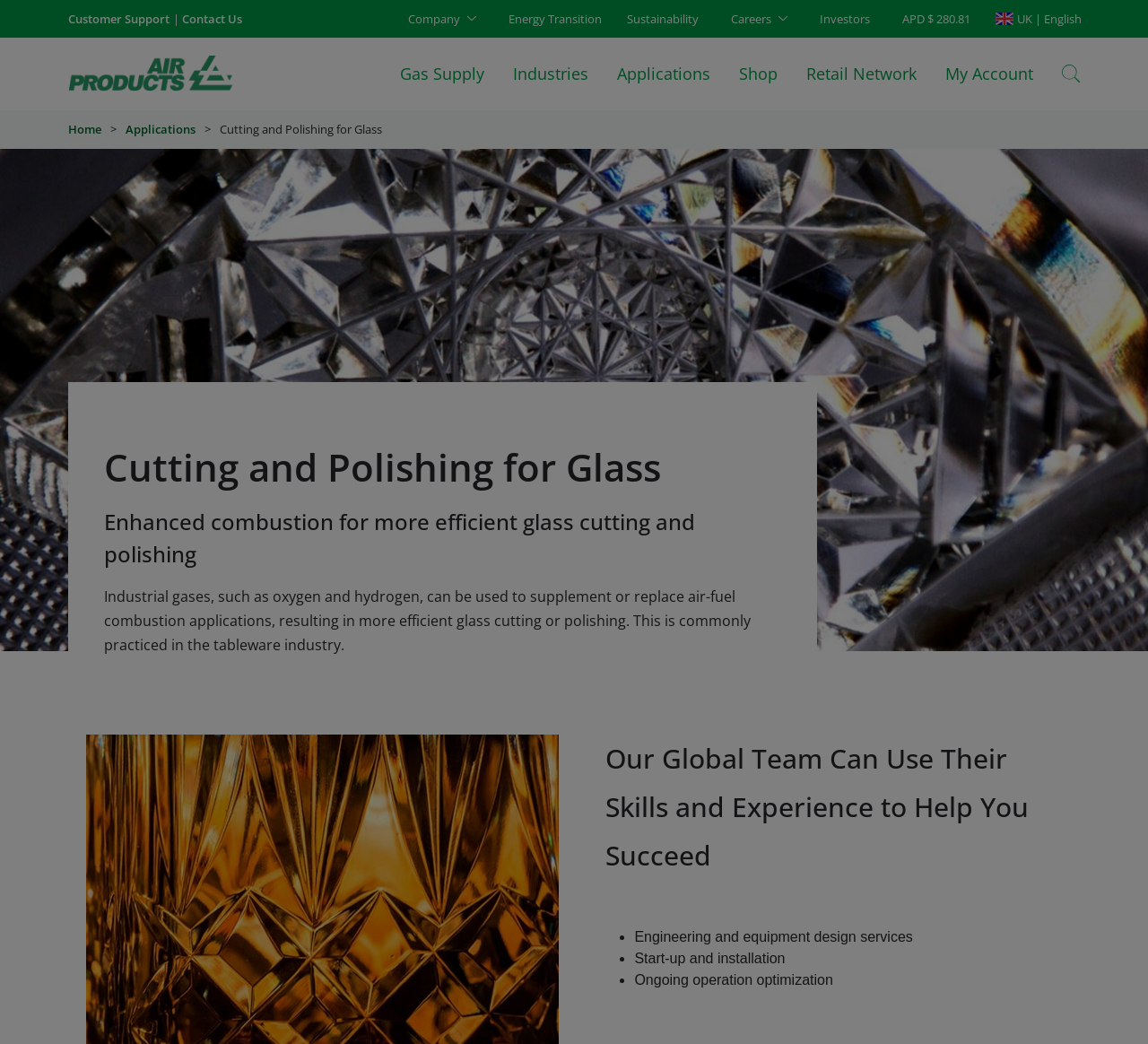Determine the bounding box coordinates of the clickable area required to perform the following instruction: "Explore gas supply options". The coordinates should be represented as four float numbers between 0 and 1: [left, top, right, bottom].

[0.348, 0.036, 0.422, 0.105]